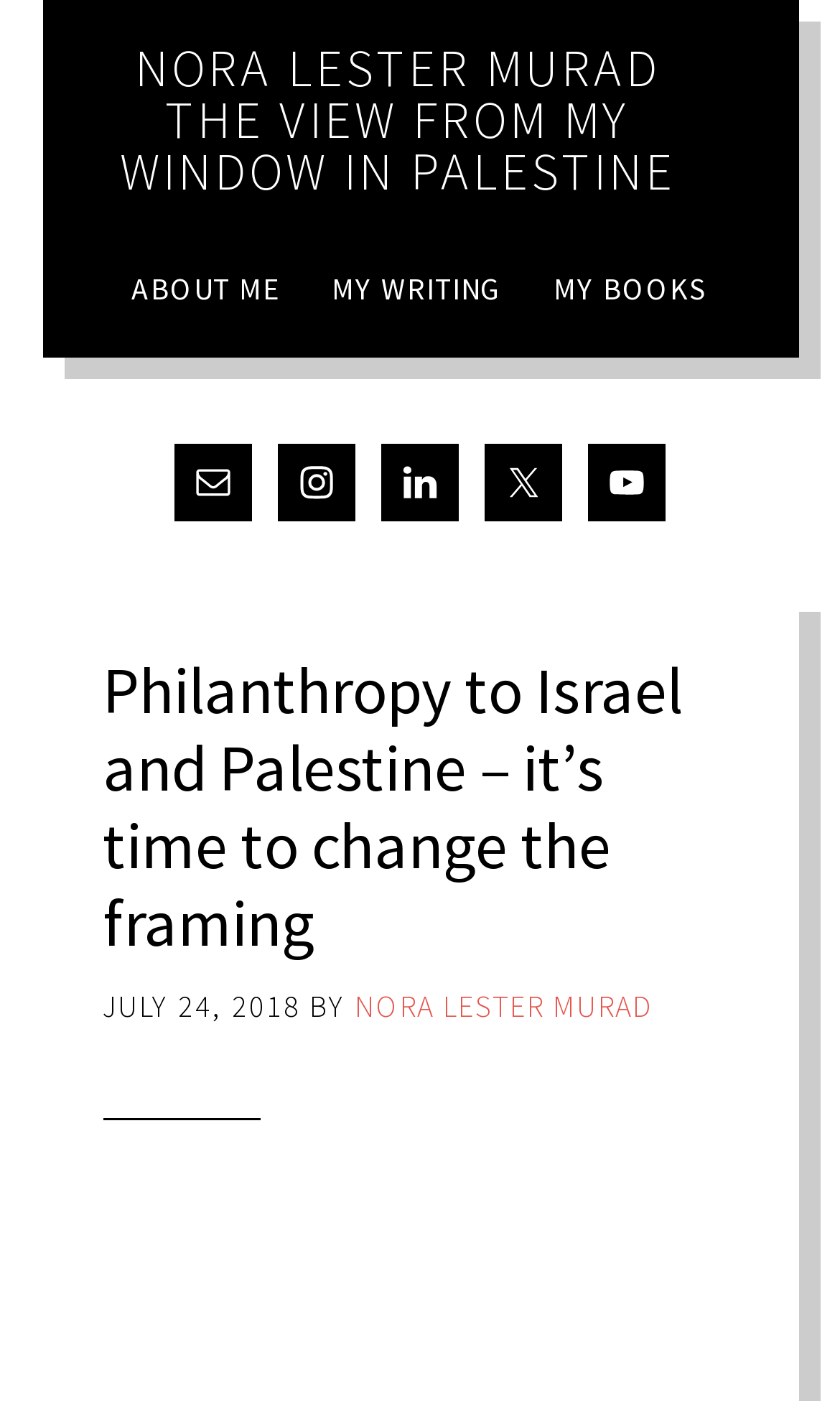Give a succinct answer to this question in a single word or phrase: 
Who is the author of the article?

NORA LESTER MURAD